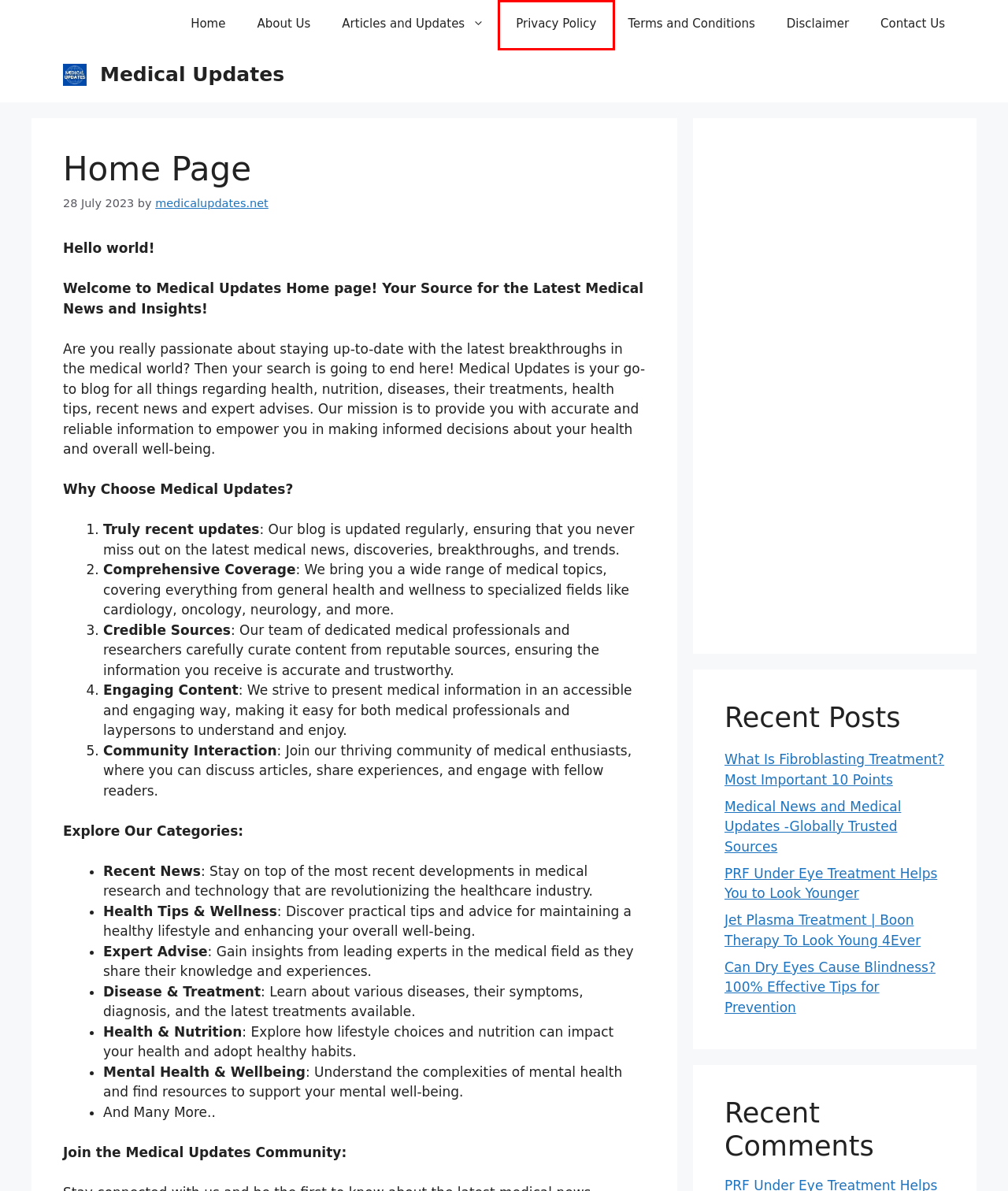You are provided a screenshot of a webpage featuring a red bounding box around a UI element. Choose the webpage description that most accurately represents the new webpage after clicking the element within the red bounding box. Here are the candidates:
A. Terms and Conditions - Medical Updates
B. Contact Us - Medical Updates
C. Medical Updates - Globally Trusted Source For Medical Updates
D. About Us - Medical Updates
E. medicalupdates.net - Medical Updates
F. Privacy Policy - Medical Updates
G. Disclaimer - Medical Updates
H. Articles and Updates - Medical Updates

F